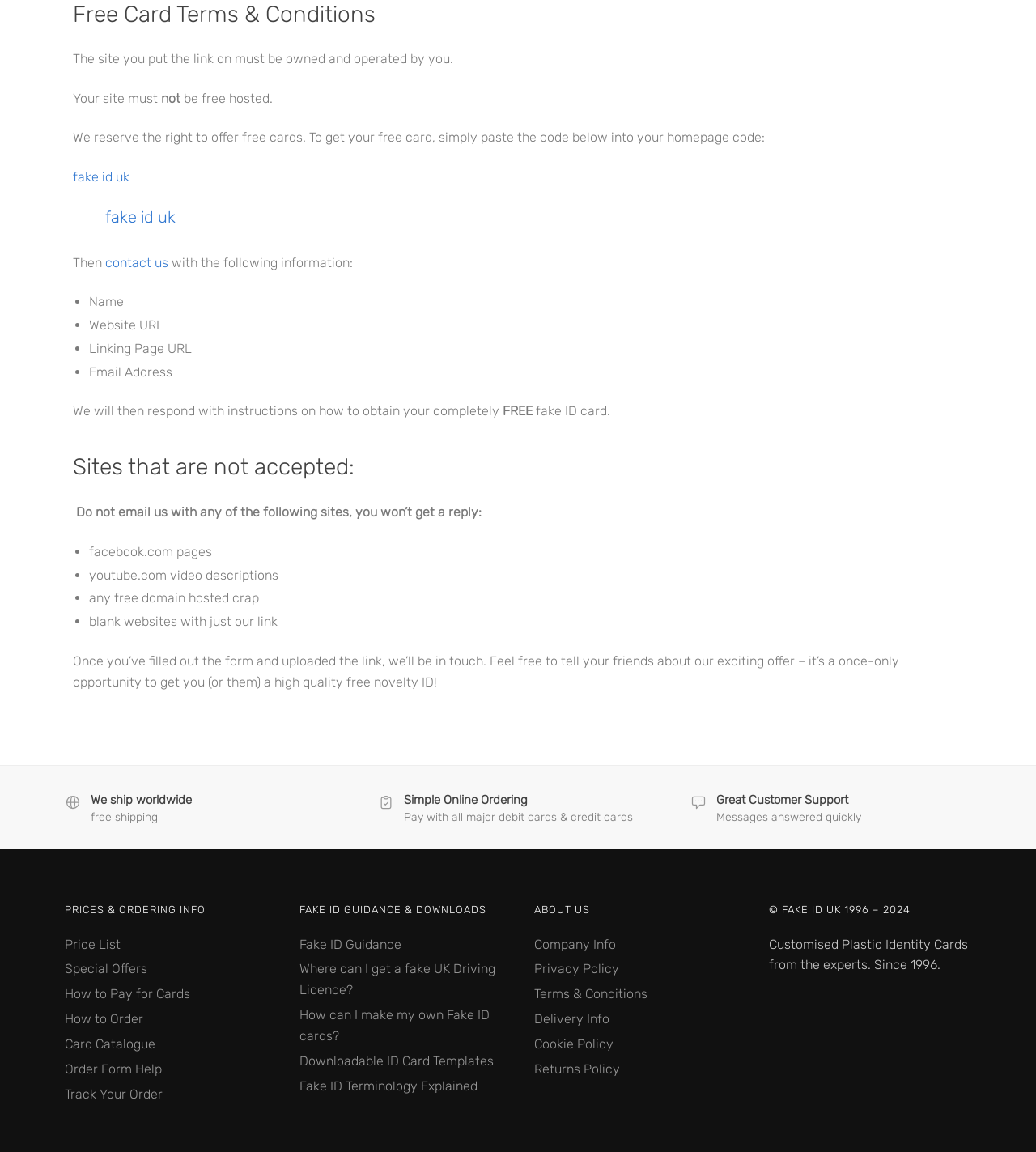What types of payment are accepted?
Please answer the question with a single word or phrase, referencing the image.

Major debit and credit cards